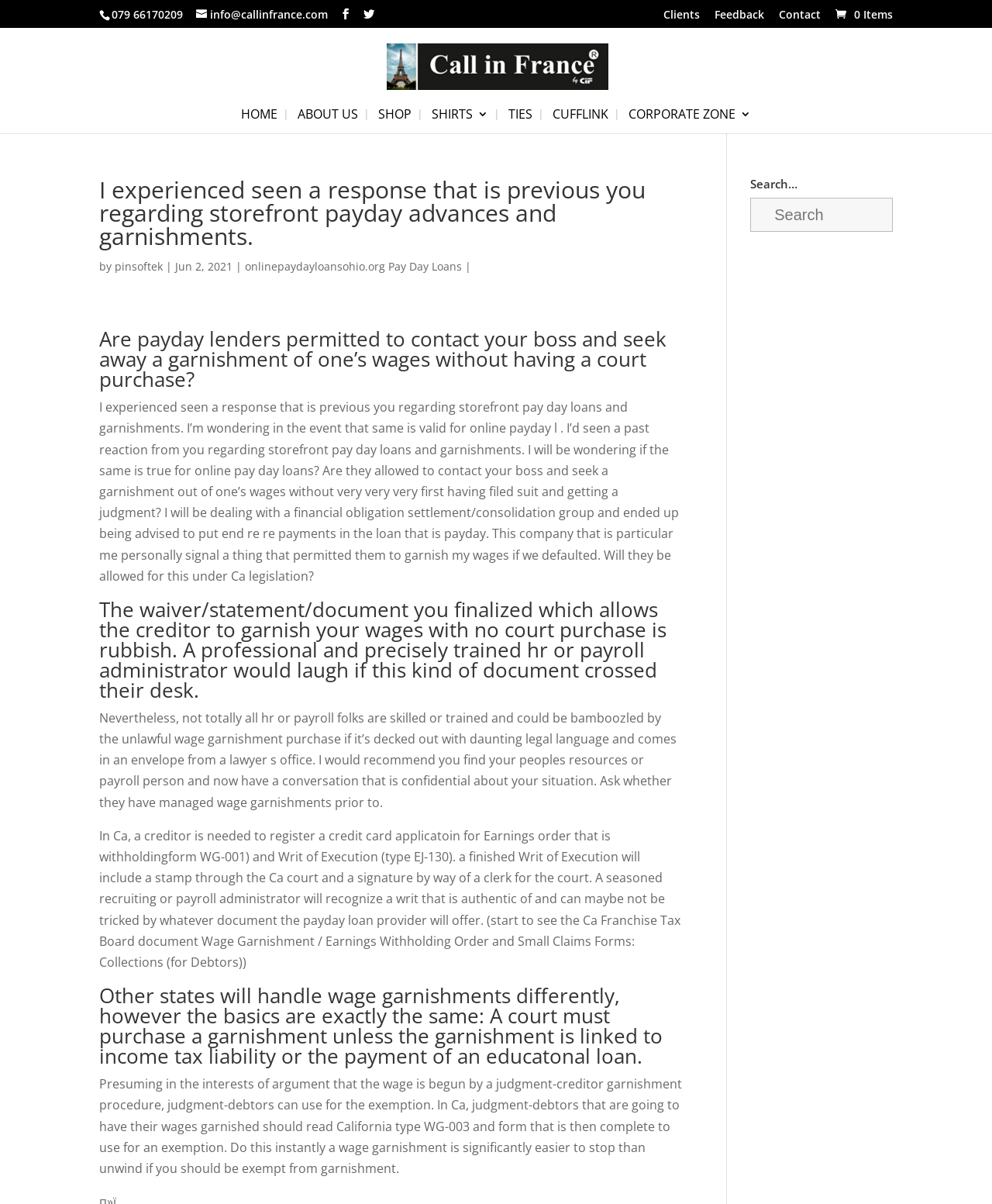Please identify the bounding box coordinates of the element's region that should be clicked to execute the following instruction: "Click the 'Contact' link". The bounding box coordinates must be four float numbers between 0 and 1, i.e., [left, top, right, bottom].

[0.785, 0.007, 0.827, 0.023]